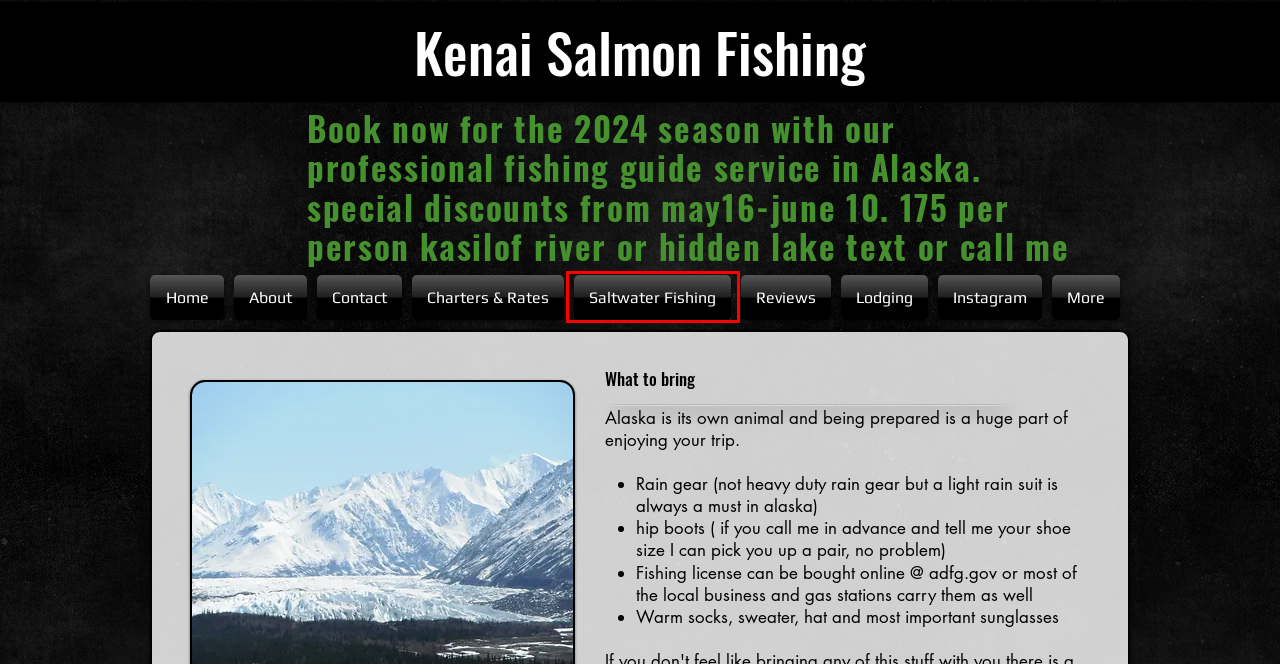You see a screenshot of a webpage with a red bounding box surrounding an element. Pick the webpage description that most accurately represents the new webpage after interacting with the element in the red bounding box. The options are:
A. About | Kenai Salmon Fishing
B. Kenai River Salmon Fishing
C. Reviews | Kenai Salmon Fishing
D. Contact | Kenai Salmon Fishing
E. Charters & Rates | Kenai Salmon Fishing
F. Instagram  | Kenai Salmon Fishing
G. Saltwater Fishing | Kenai Salmon Fishing
H. Lodging  | Kenai Salmon Fishing

G